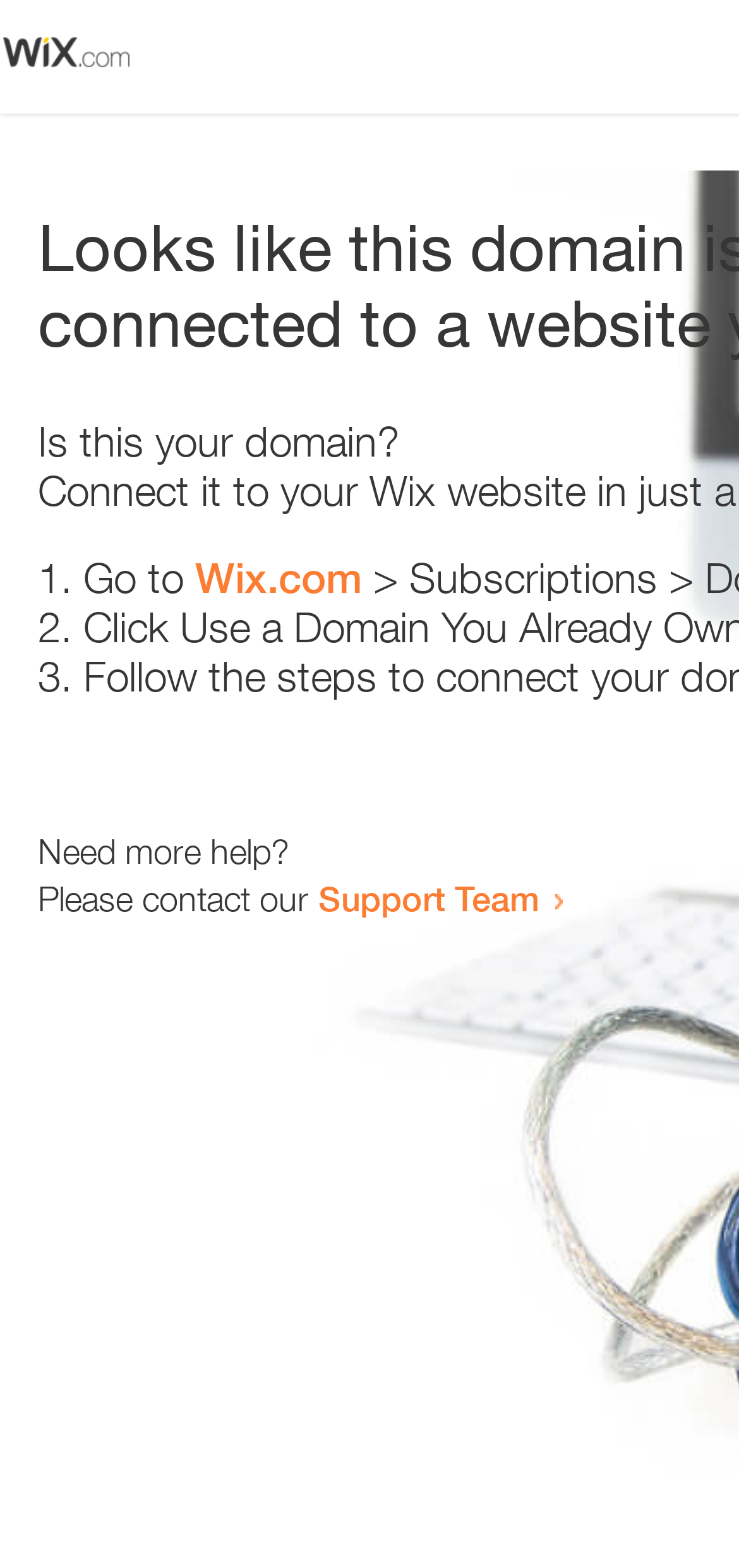Extract the heading text from the webpage.

Looks like this domain isn't
connected to a website yet